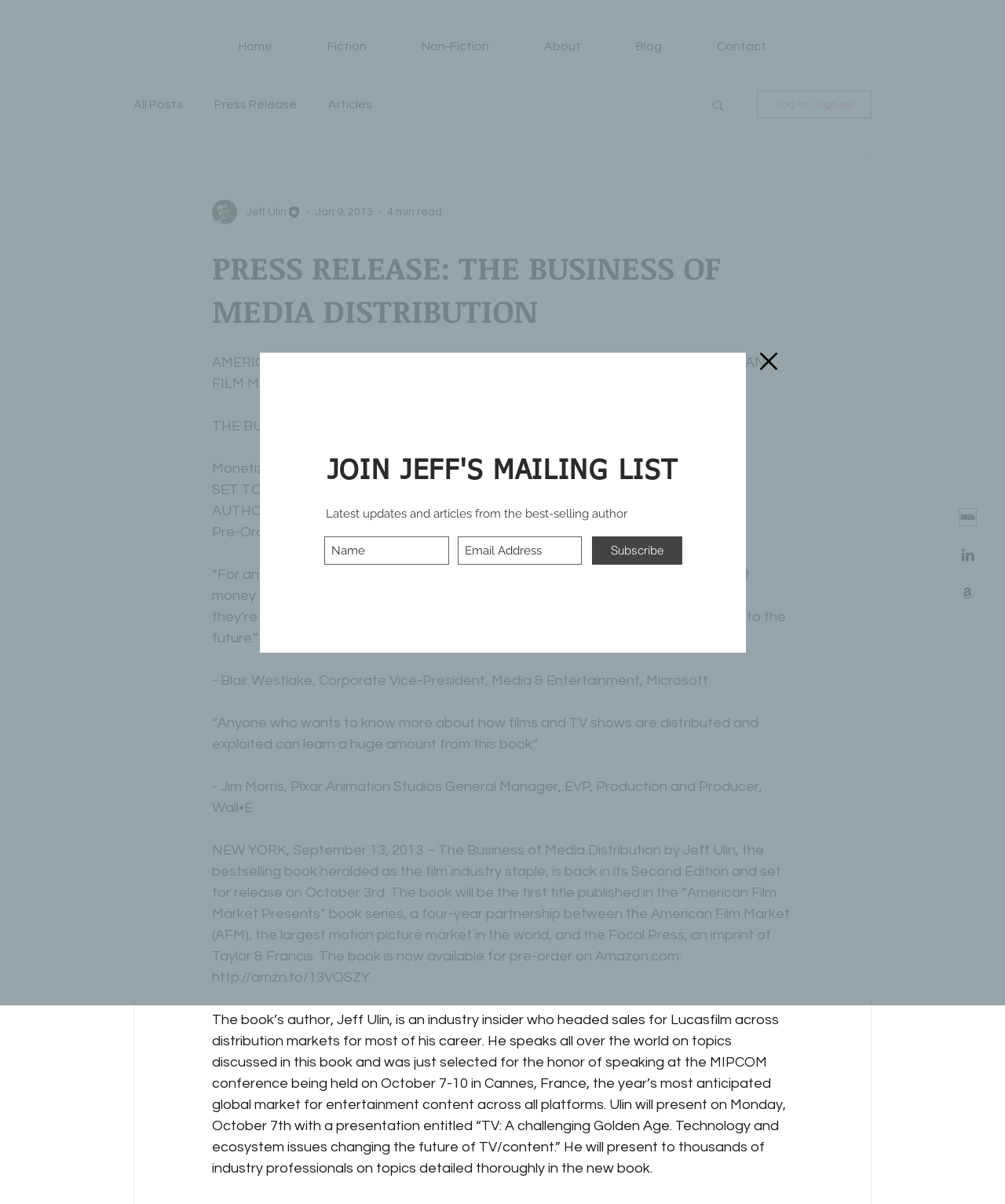Find the bounding box coordinates for the area that should be clicked to accomplish the instruction: "Go back to the site".

[0.756, 0.293, 0.773, 0.307]